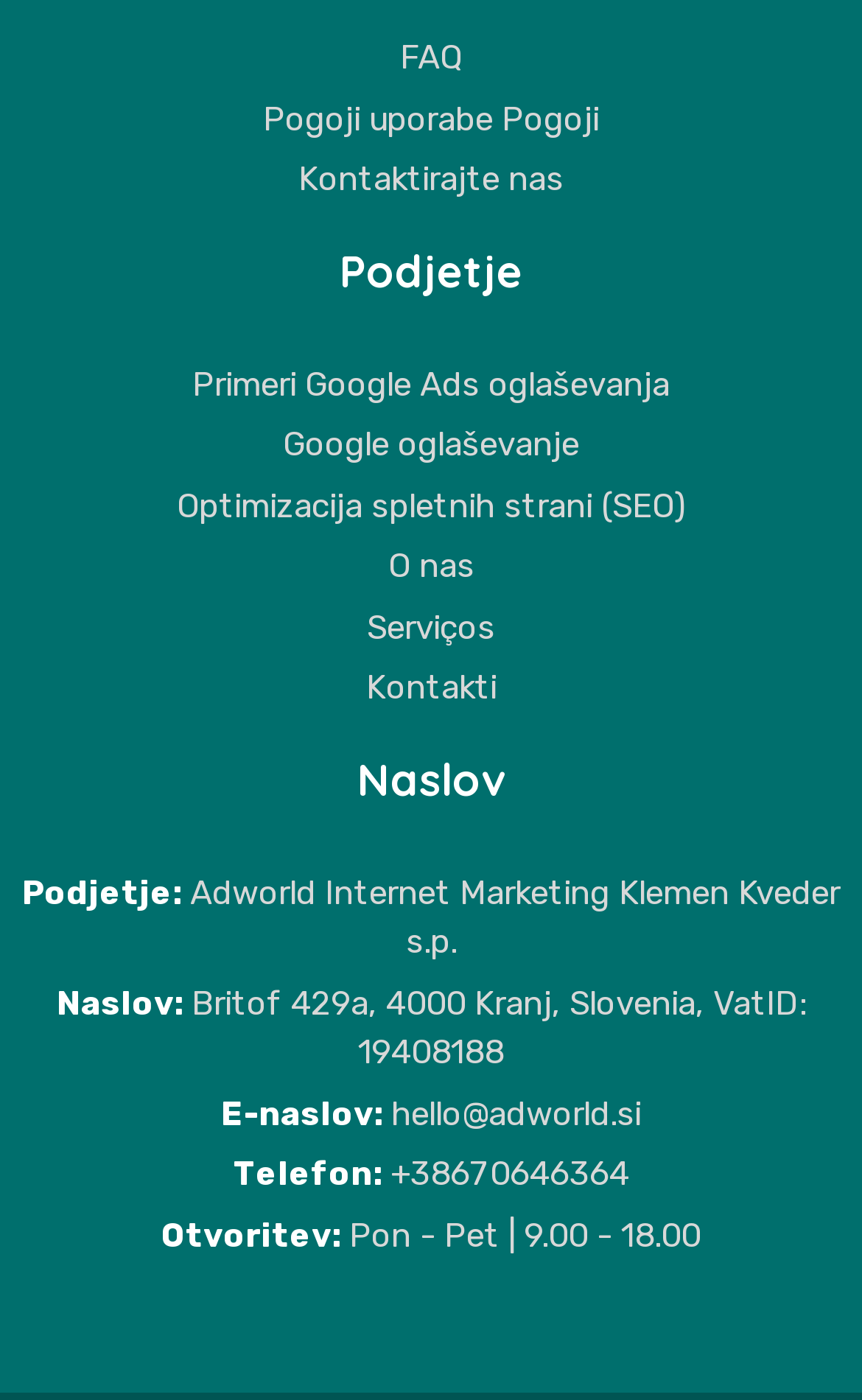Find the bounding box of the UI element described as follows: "Optimizacija spletnih strani (SEO)".

[0.026, 0.344, 0.974, 0.38]